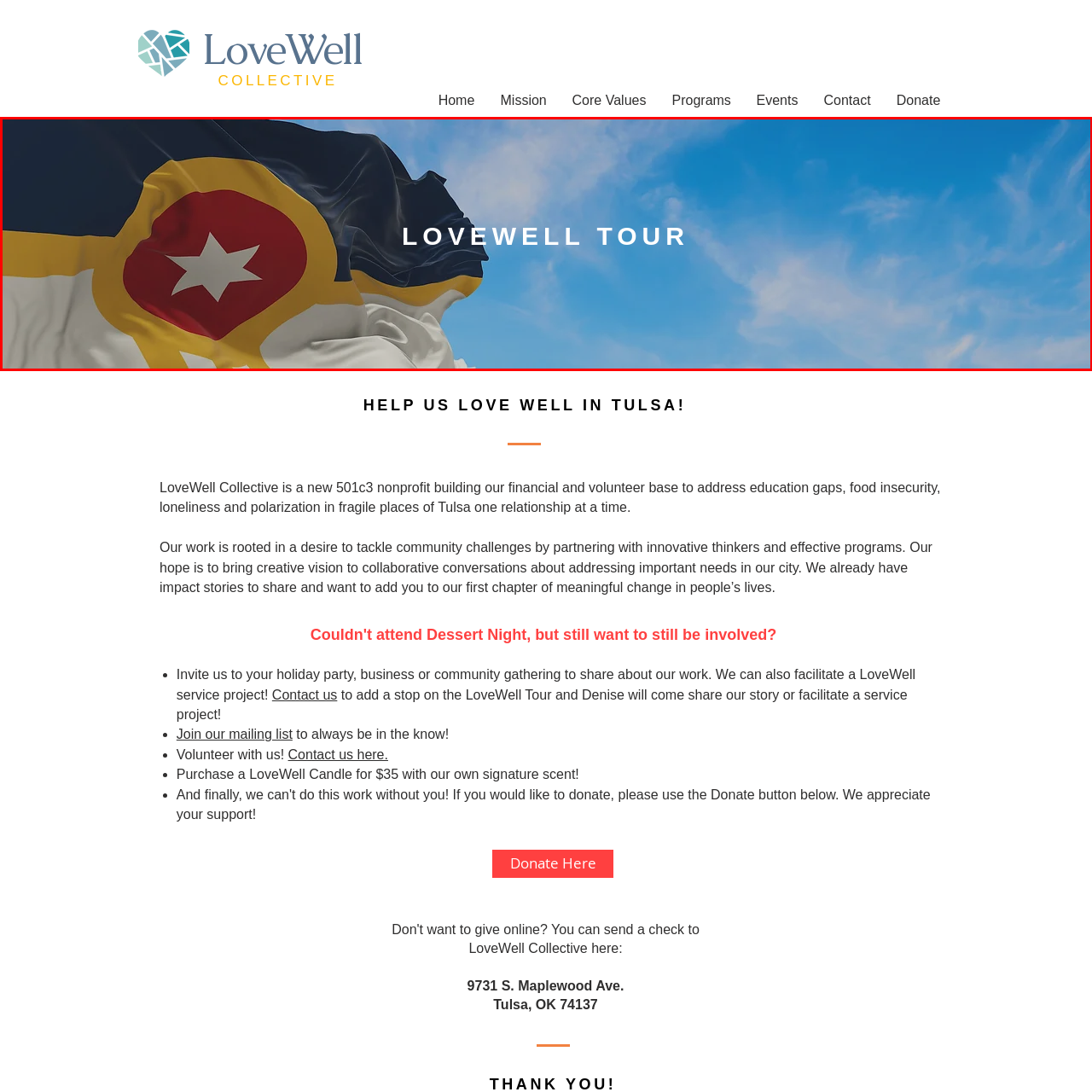Explain in detail what is happening in the image enclosed by the red border.

The image features a vibrant, waving flag set against a bright blue sky. Prominently displayed in the foreground is the text "LOVEWELL TOUR," embodying the spirit of the LoveWell Collective, a nonprofit organization based in Tulsa, Oklahoma. This collective is dedicated to addressing community challenges, including education gaps and food insecurity, through collaborative efforts and meaningful relationships. The flag's design symbolizes the collective's mission to foster connections and inspire positive change within the community, highlighting their commitment to love and support as they embark on their tour.